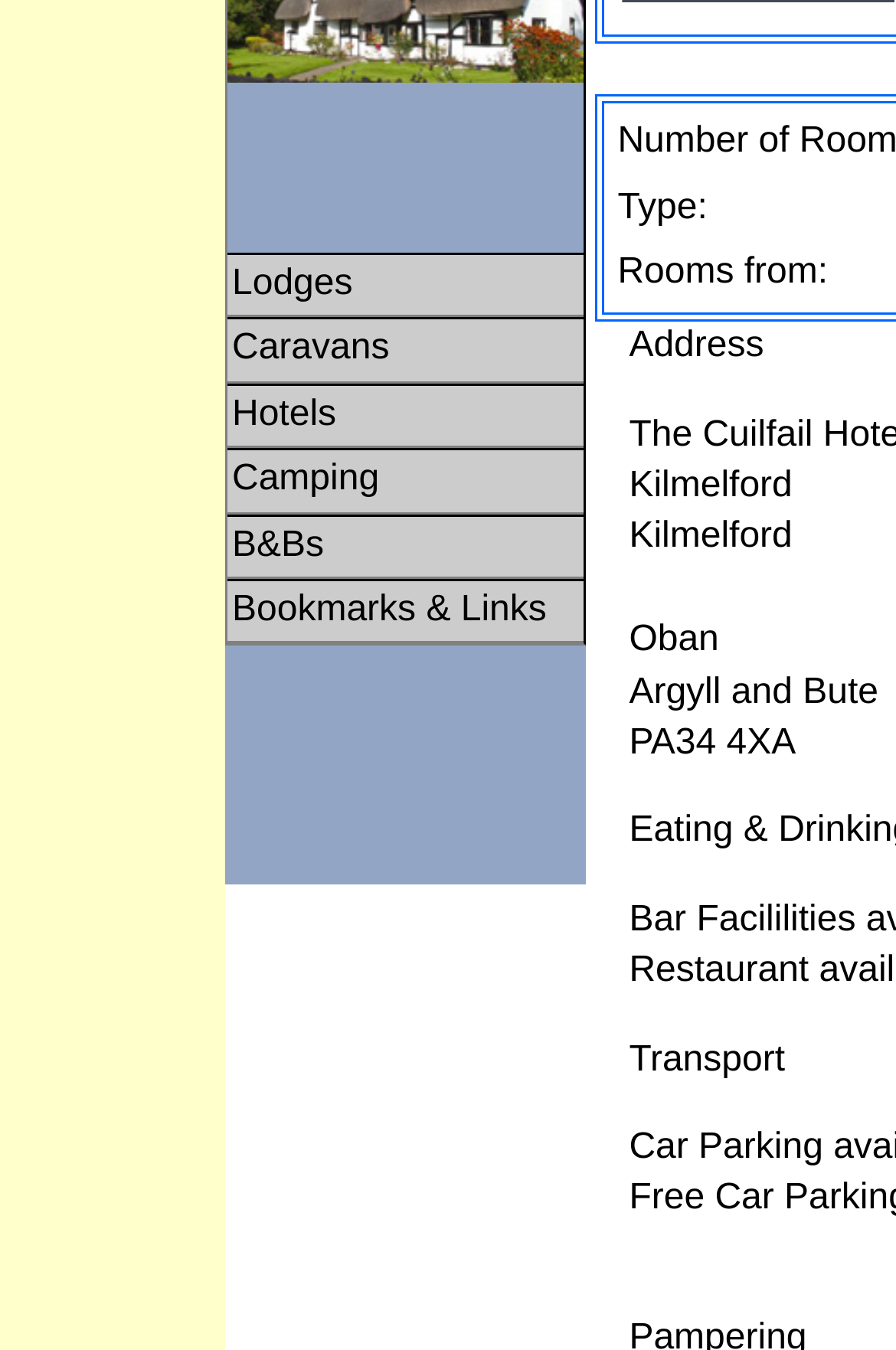Please determine the bounding box of the UI element that matches this description: Scottish Camping. The coordinates should be given as (top-left x, top-left y, bottom-right x, bottom-right y), with all values between 0 and 1.

[0.254, 0.46, 0.651, 0.719]